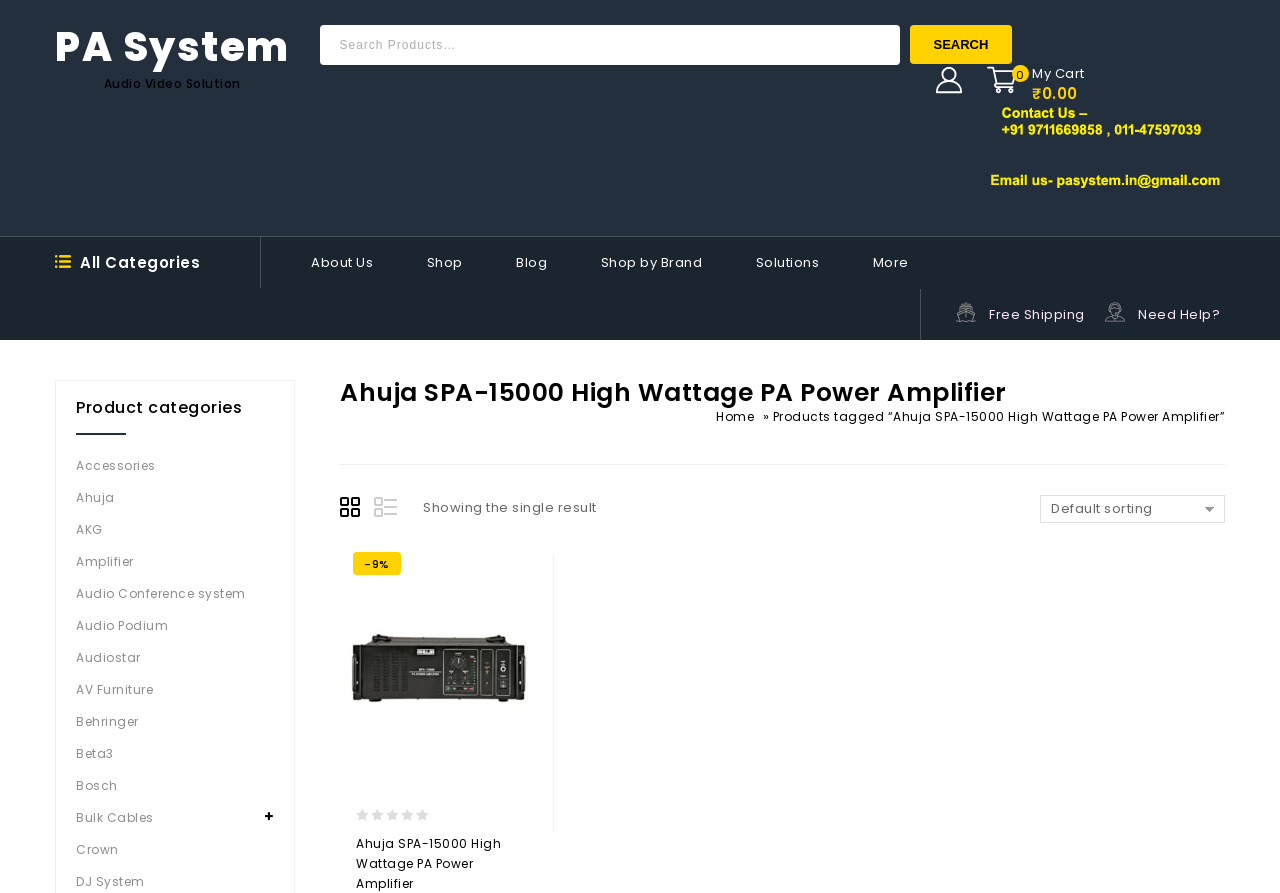What is the current cart total?
Based on the image, respond with a single word or phrase.

₹0.00